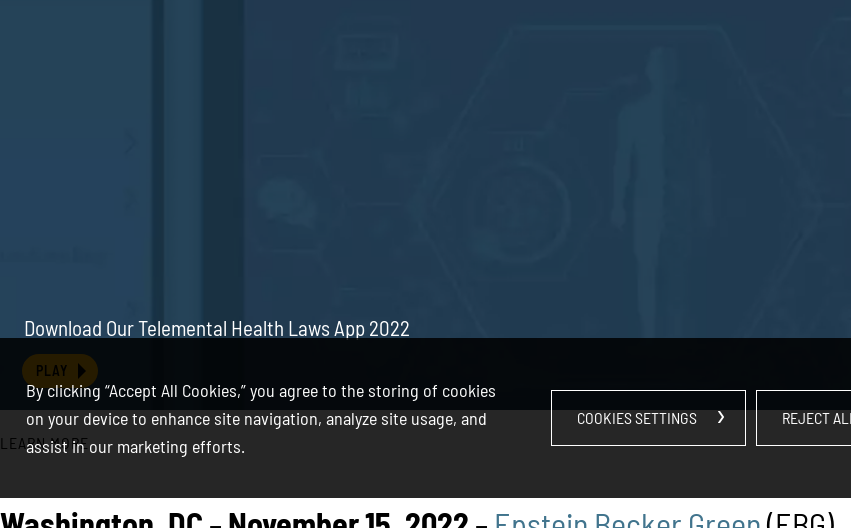Respond to the question below with a single word or phrase:
What type of content is indicated by the play button?

Video or audio feature